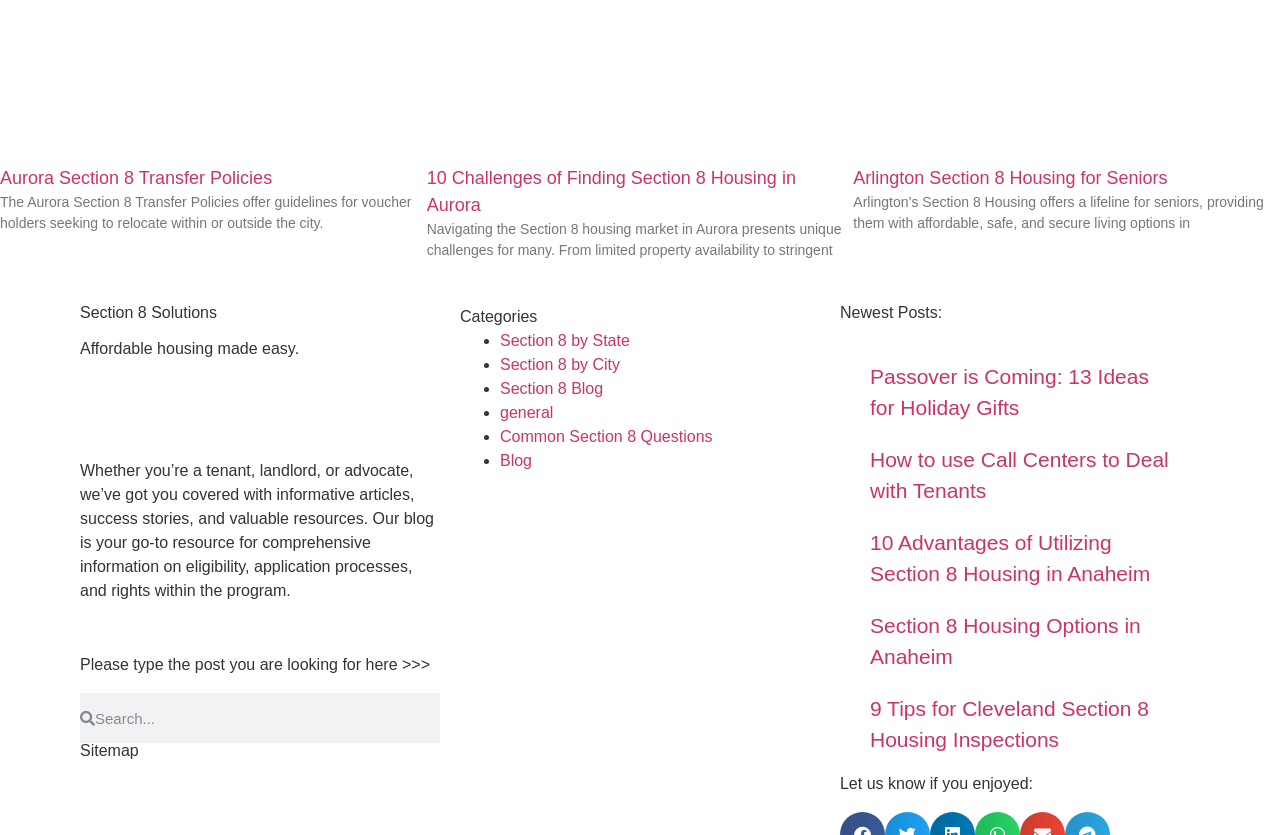Indicate the bounding box coordinates of the element that needs to be clicked to satisfy the following instruction: "Learn about Section 8 Housing for Seniors in Arlington". The coordinates should be four float numbers between 0 and 1, i.e., [left, top, right, bottom].

[0.667, 0.201, 0.912, 0.225]